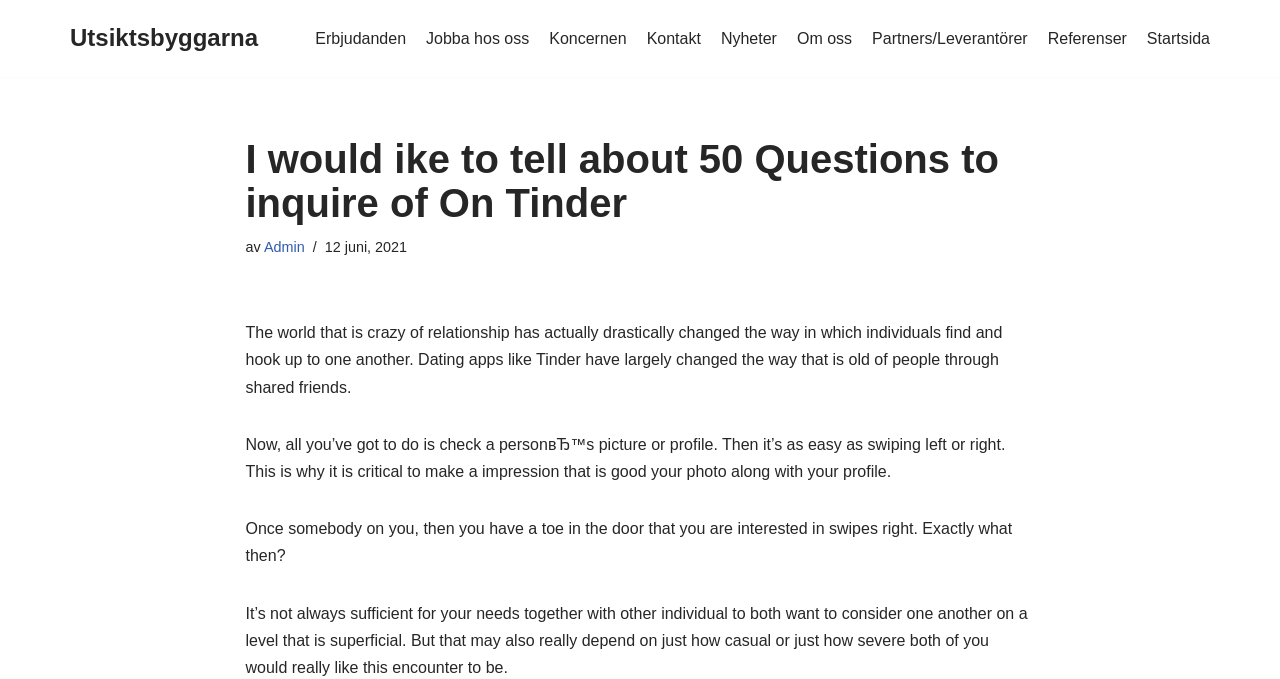Find the bounding box coordinates of the clickable area required to complete the following action: "Click on the 'Admin' link".

[0.206, 0.352, 0.238, 0.375]